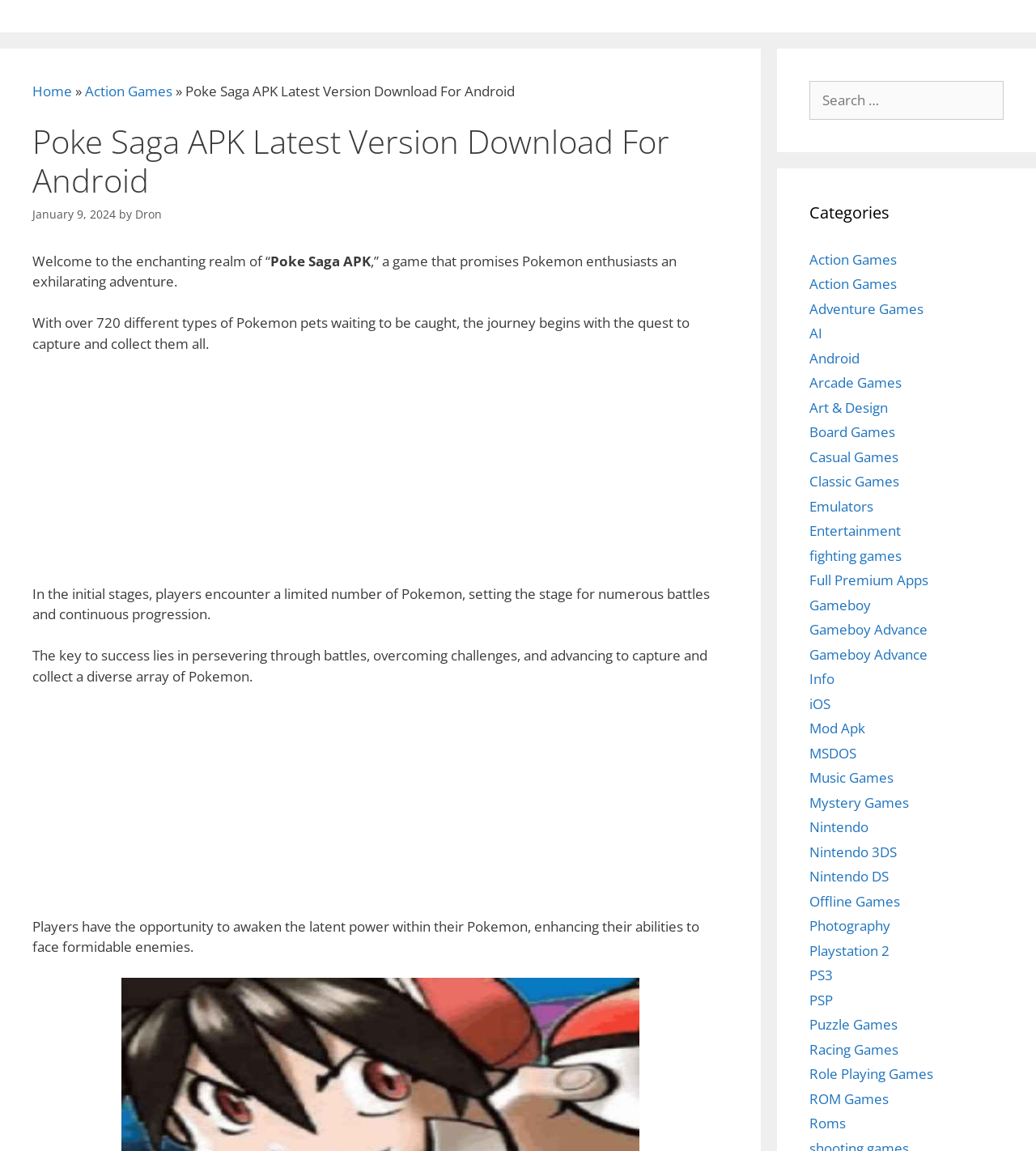Identify the bounding box coordinates of the clickable region necessary to fulfill the following instruction: "Search for something". The bounding box coordinates should be four float numbers between 0 and 1, i.e., [left, top, right, bottom].

[0.781, 0.07, 0.969, 0.104]